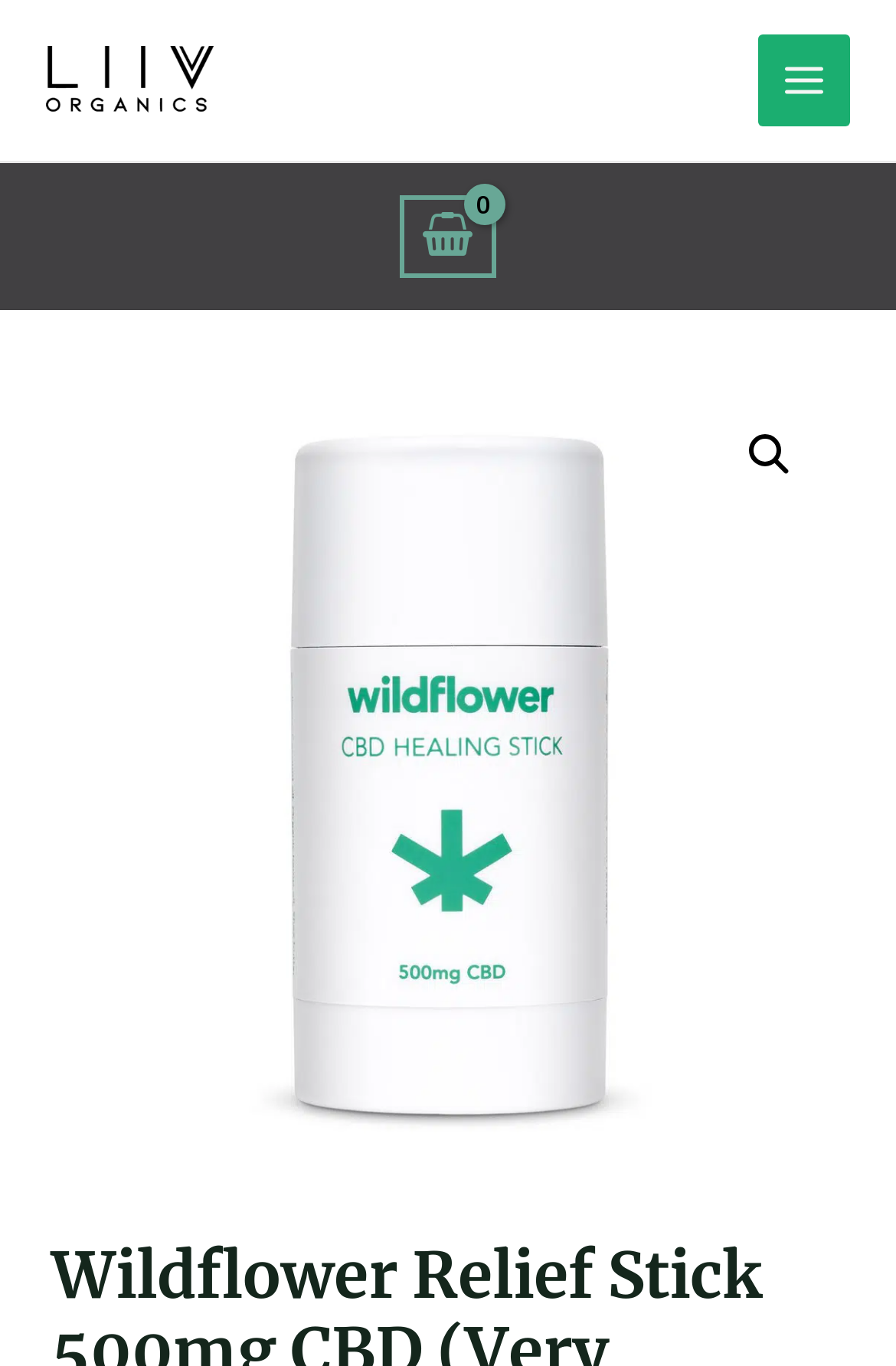What is the purpose of the product?
Look at the image and answer with only one word or phrase.

Relief from aches and discomfort